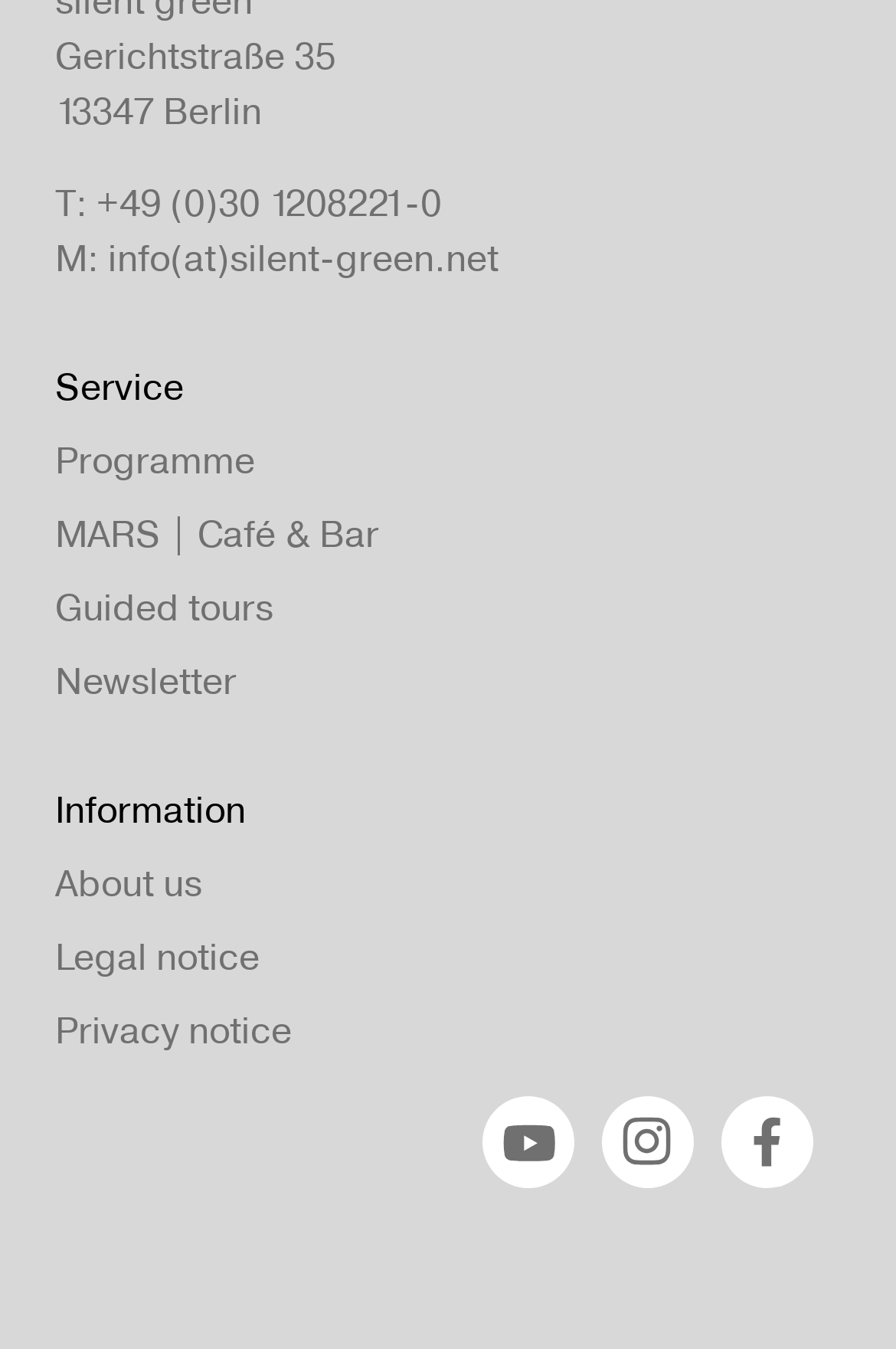Provide the bounding box coordinates for the specified HTML element described in this description: "title="silent green on Facebook"". The coordinates should be four float numbers ranging from 0 to 1, in the format [left, top, right, bottom].

[0.805, 0.813, 0.908, 0.881]